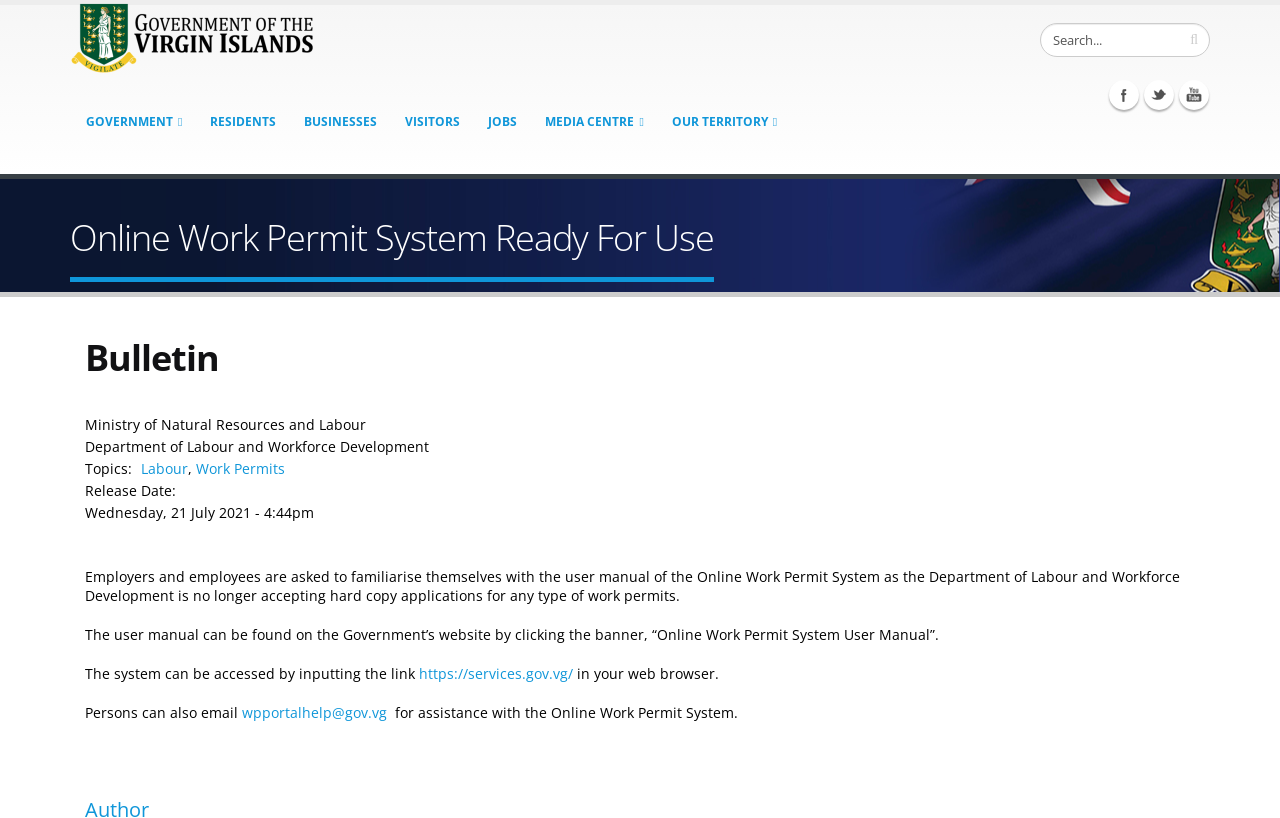Find the bounding box coordinates for the element that must be clicked to complete the instruction: "Visit Facebook". The coordinates should be four float numbers between 0 and 1, indicated as [left, top, right, bottom].

[0.866, 0.098, 0.89, 0.134]